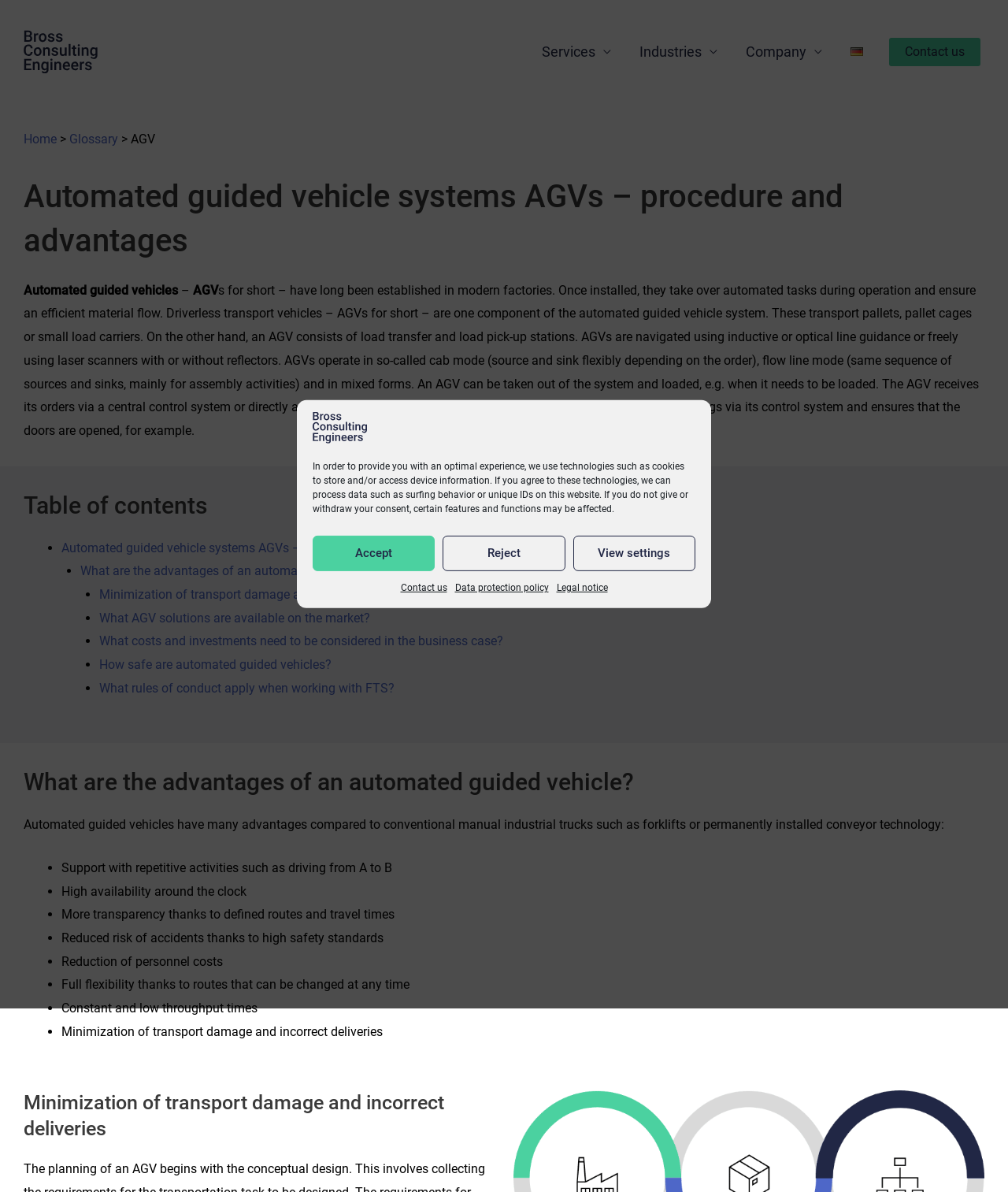Using details from the image, please answer the following question comprehensively:
What is the main topic of this webpage?

Based on the webpage content, it is clear that the main topic is Automated Guided Vehicles (AGVs) and their systems, as the webpage provides detailed information about AGVs, their advantages, and how they work.